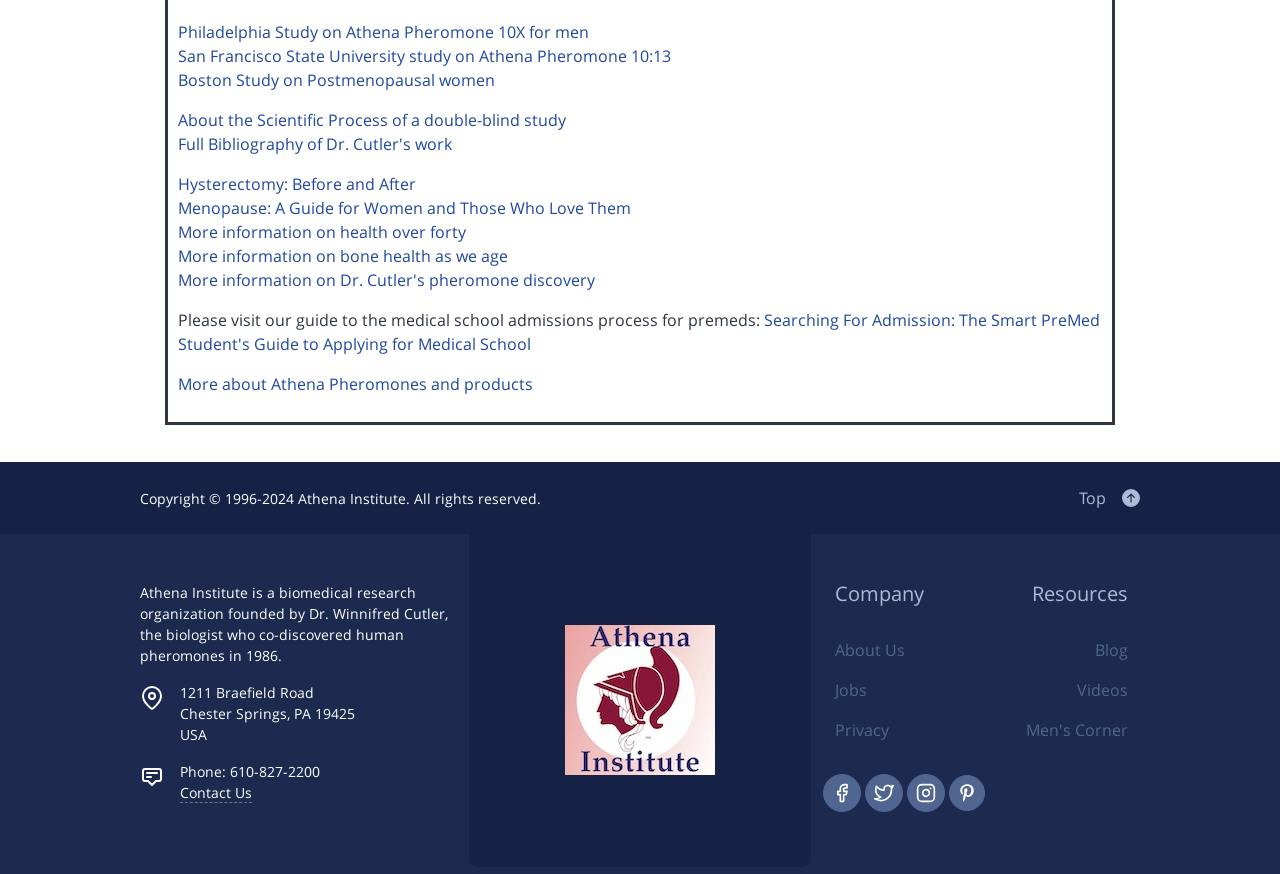Determine the bounding box coordinates of the region that needs to be clicked to achieve the task: "Go to the About Us page".

[0.652, 0.721, 0.748, 0.767]